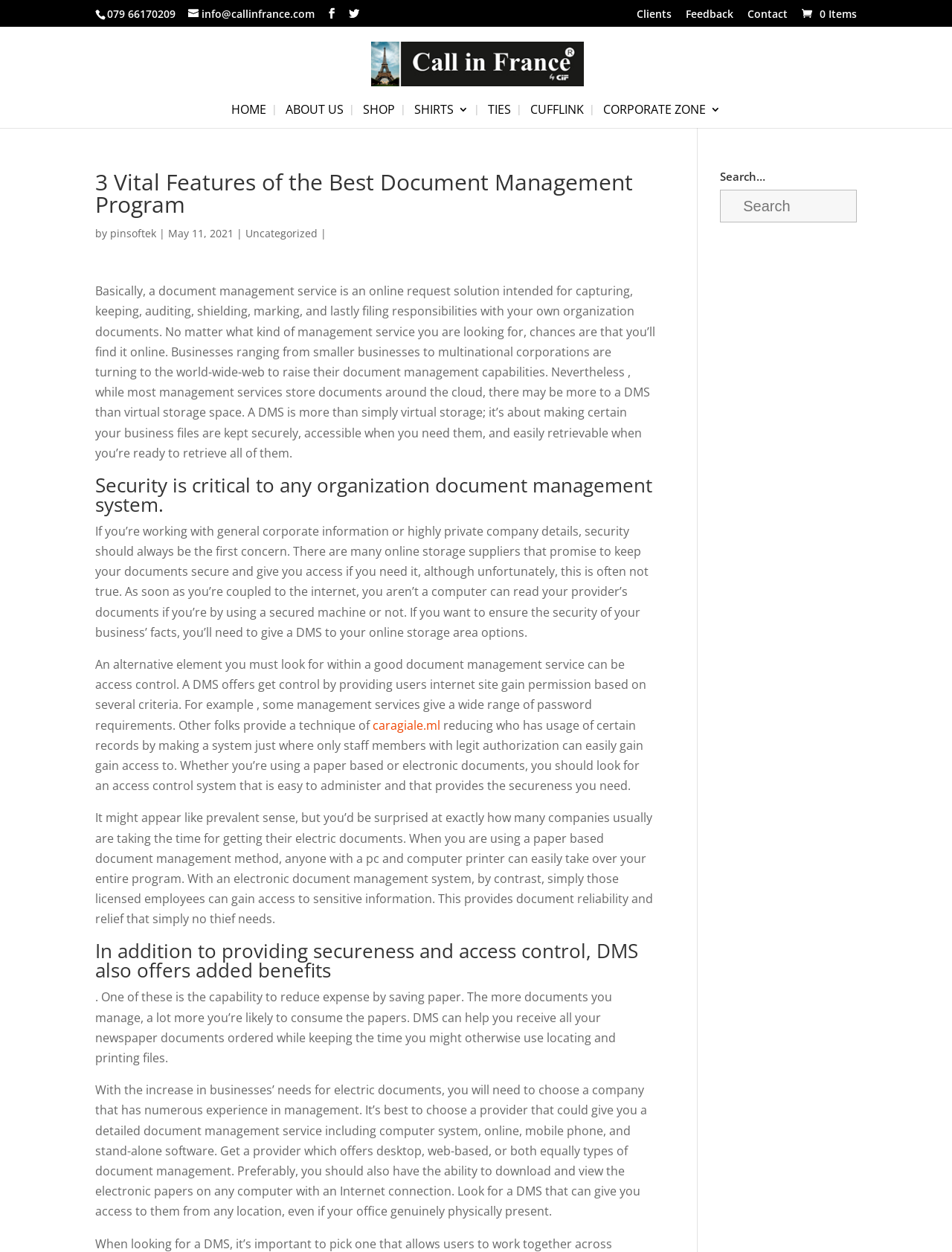Please pinpoint the bounding box coordinates for the region I should click to adhere to this instruction: "Click the 'Home' link".

None